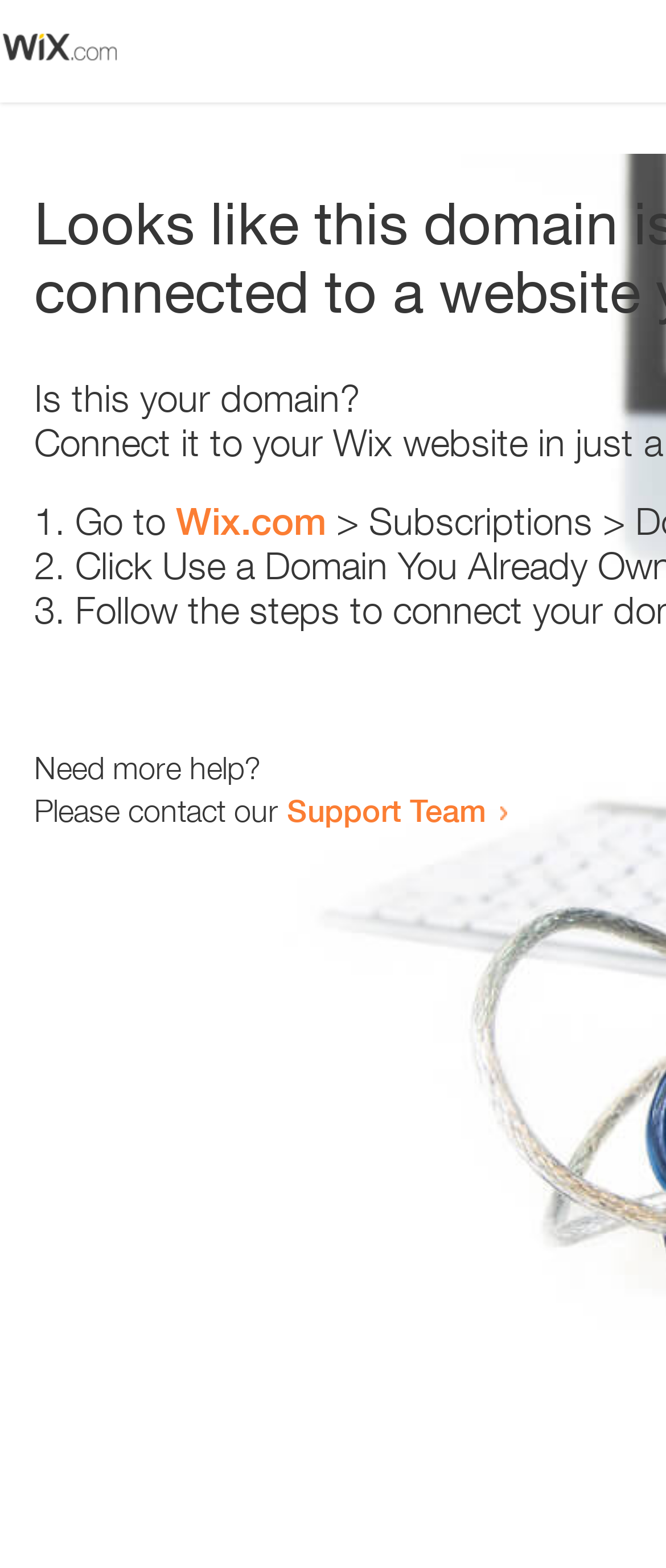Use a single word or phrase to answer the question:
What is the text below the list items?

Need more help?